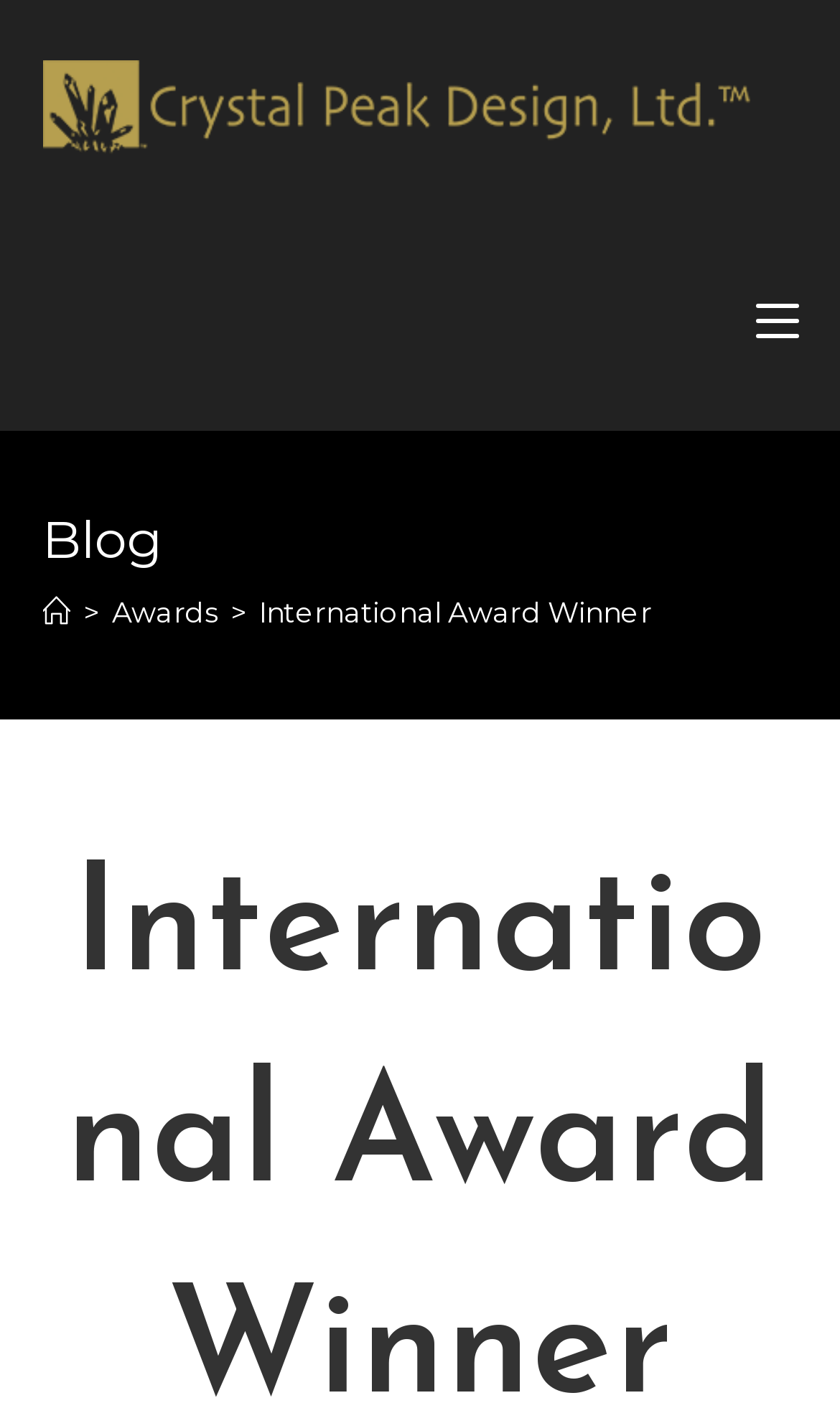Answer the following inquiry with a single word or phrase:
What is the logo on the top left?

Crystal Peak logo